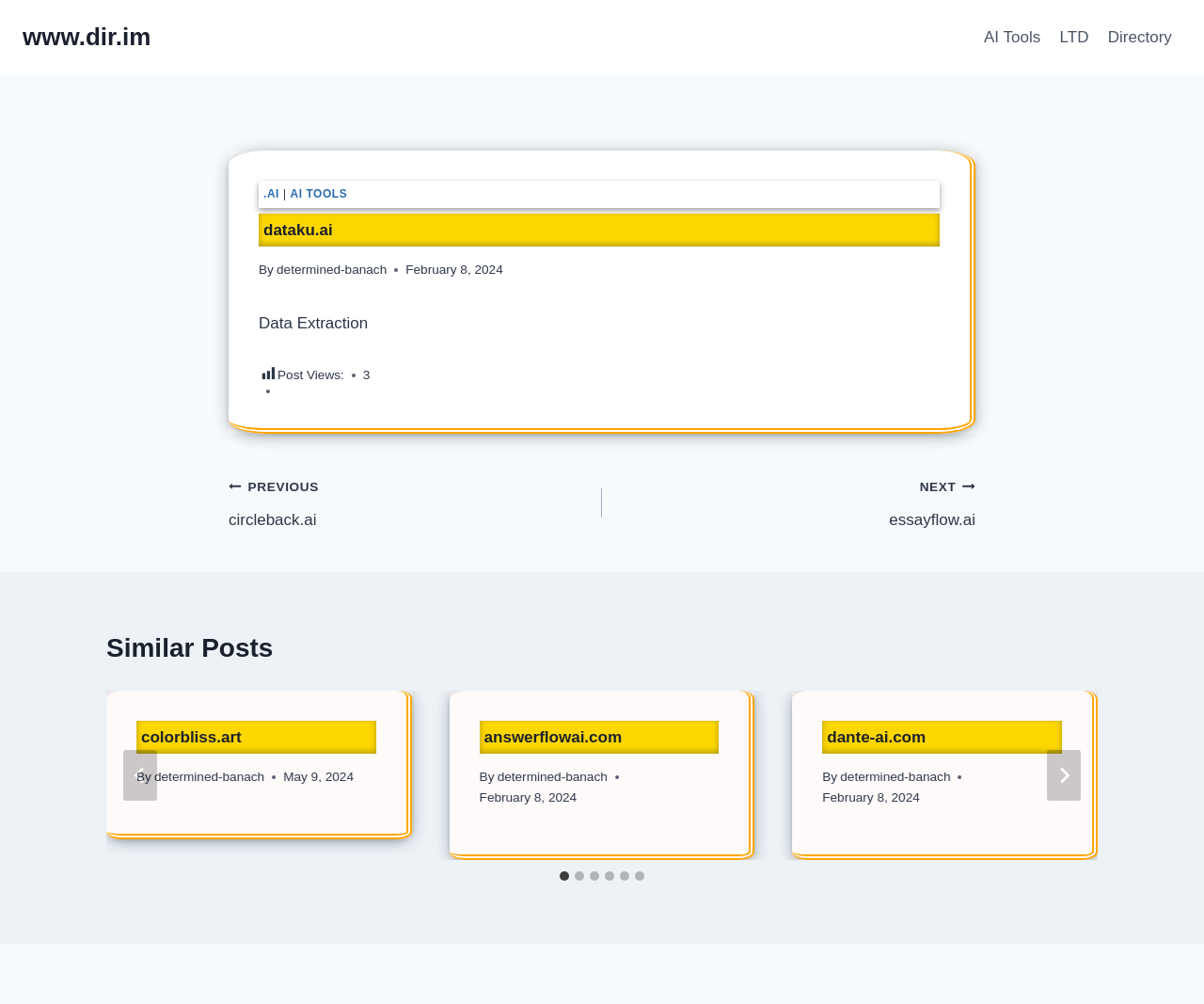Determine the bounding box for the HTML element described here: "AI Tools". The coordinates should be given as [left, top, right, bottom] with each number being a float between 0 and 1.

[0.241, 0.187, 0.288, 0.2]